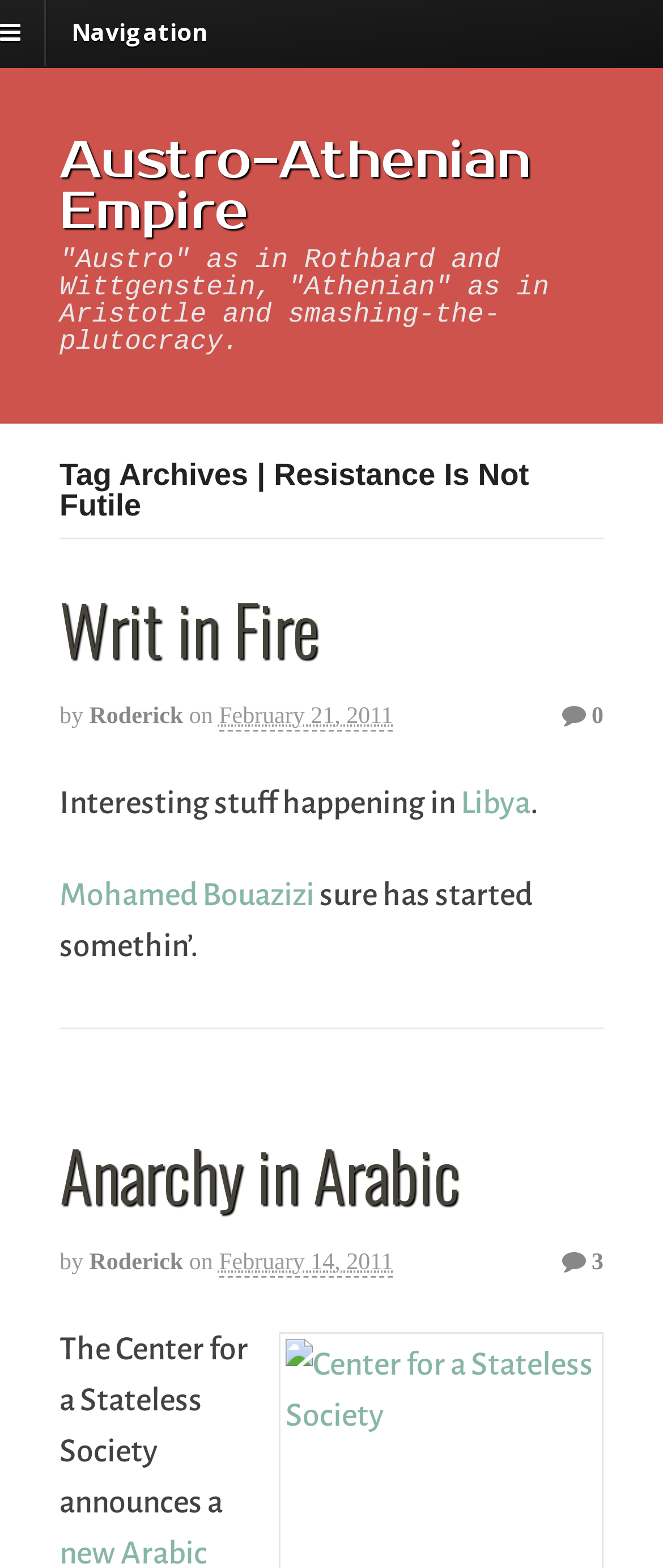Locate the bounding box coordinates of the element that should be clicked to execute the following instruction: "Visit Austro-Athenian Empire".

[0.09, 0.083, 0.8, 0.155]